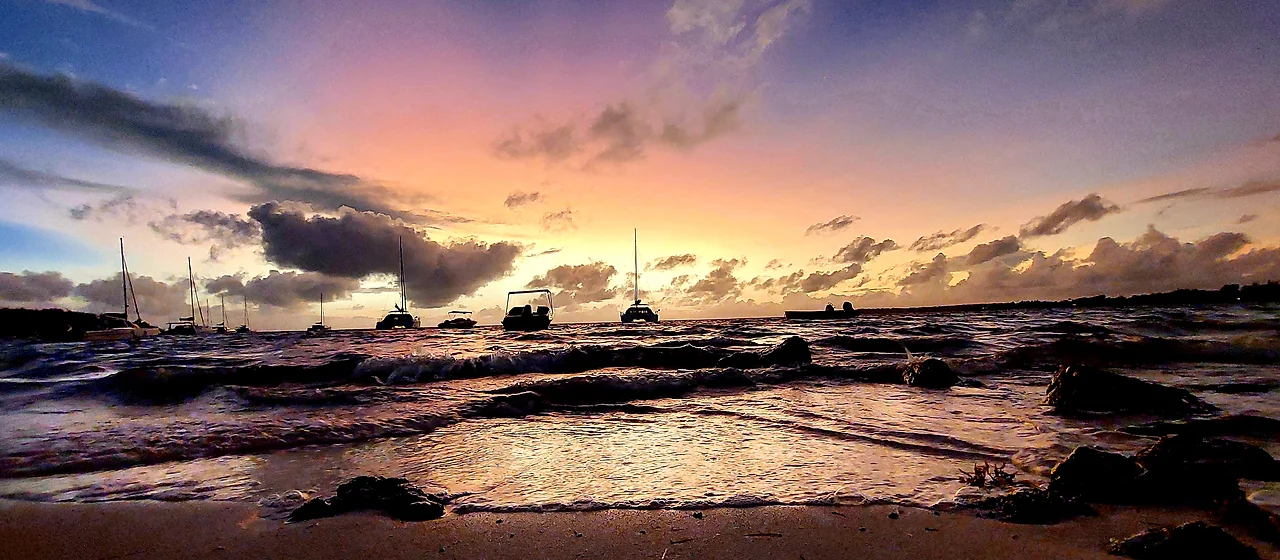Explain all the elements you observe in the image.

The image captures the stunning beauty of Trou d'Eau Douce, Mauritius, during twilight. The horizon is adorned with vibrant hues of purple, orange, and pink as the sun sets, casting a serene glow over the water. In the foreground, gentle waves lap at the sandy shore, reflecting the warm colors of the sky. Several boats dot the tranquil waters, silhouetted against the vivid backdrop, evoking a sense of adventure and relaxation in this picturesque coastal village. The scene encapsulates the essence of tropical beauty, inviting viewers to explore the enchanting charm of Mauritius.